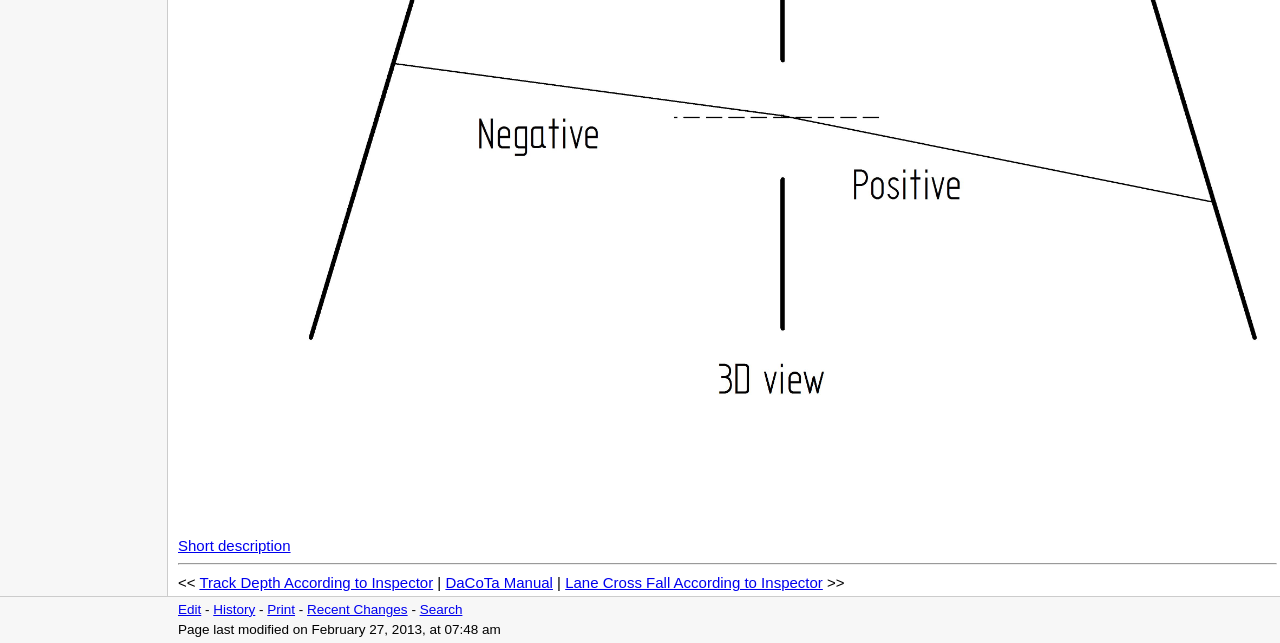Can you pinpoint the bounding box coordinates for the clickable element required for this instruction: "Edit the page"? The coordinates should be four float numbers between 0 and 1, i.e., [left, top, right, bottom].

[0.139, 0.936, 0.157, 0.959]